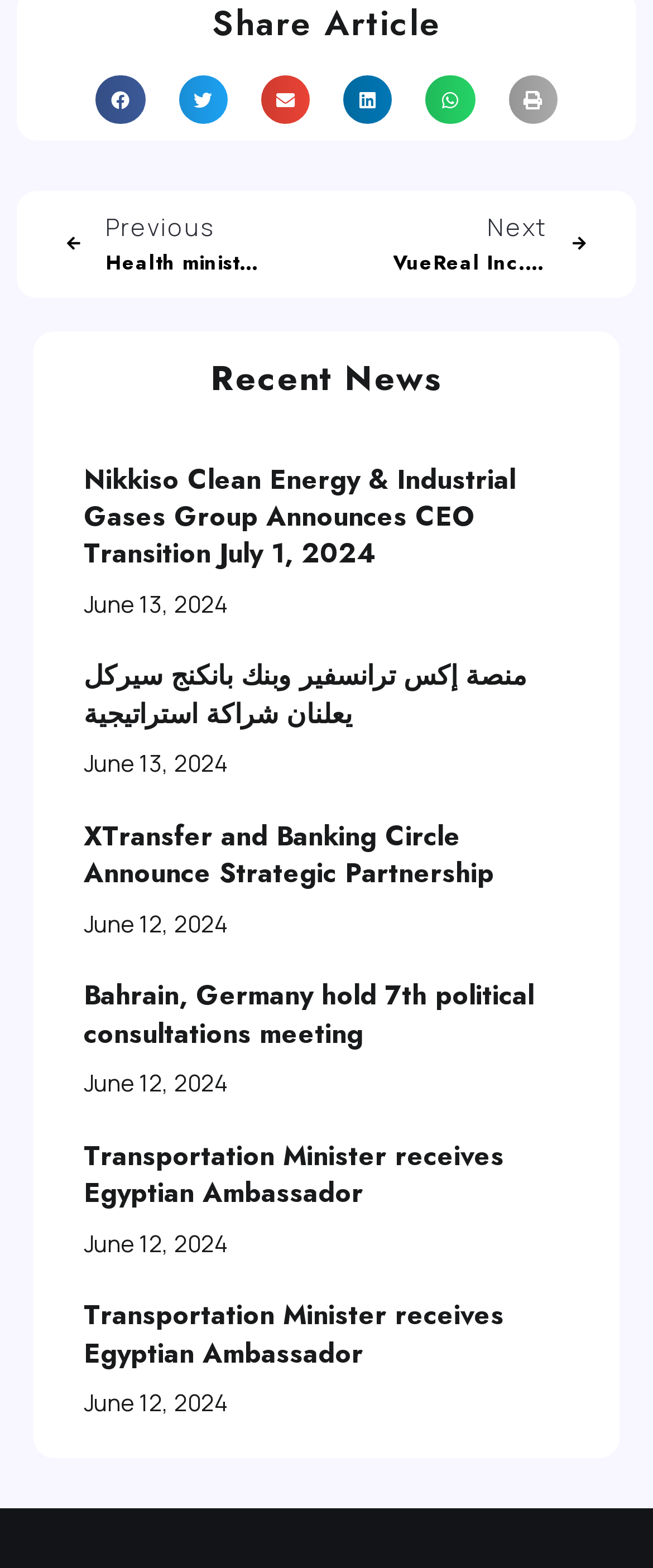Determine the bounding box coordinates of the clickable element necessary to fulfill the instruction: "Read next news". Provide the coordinates as four float numbers within the 0 to 1 range, i.e., [left, top, right, bottom].

[0.601, 0.133, 0.897, 0.18]